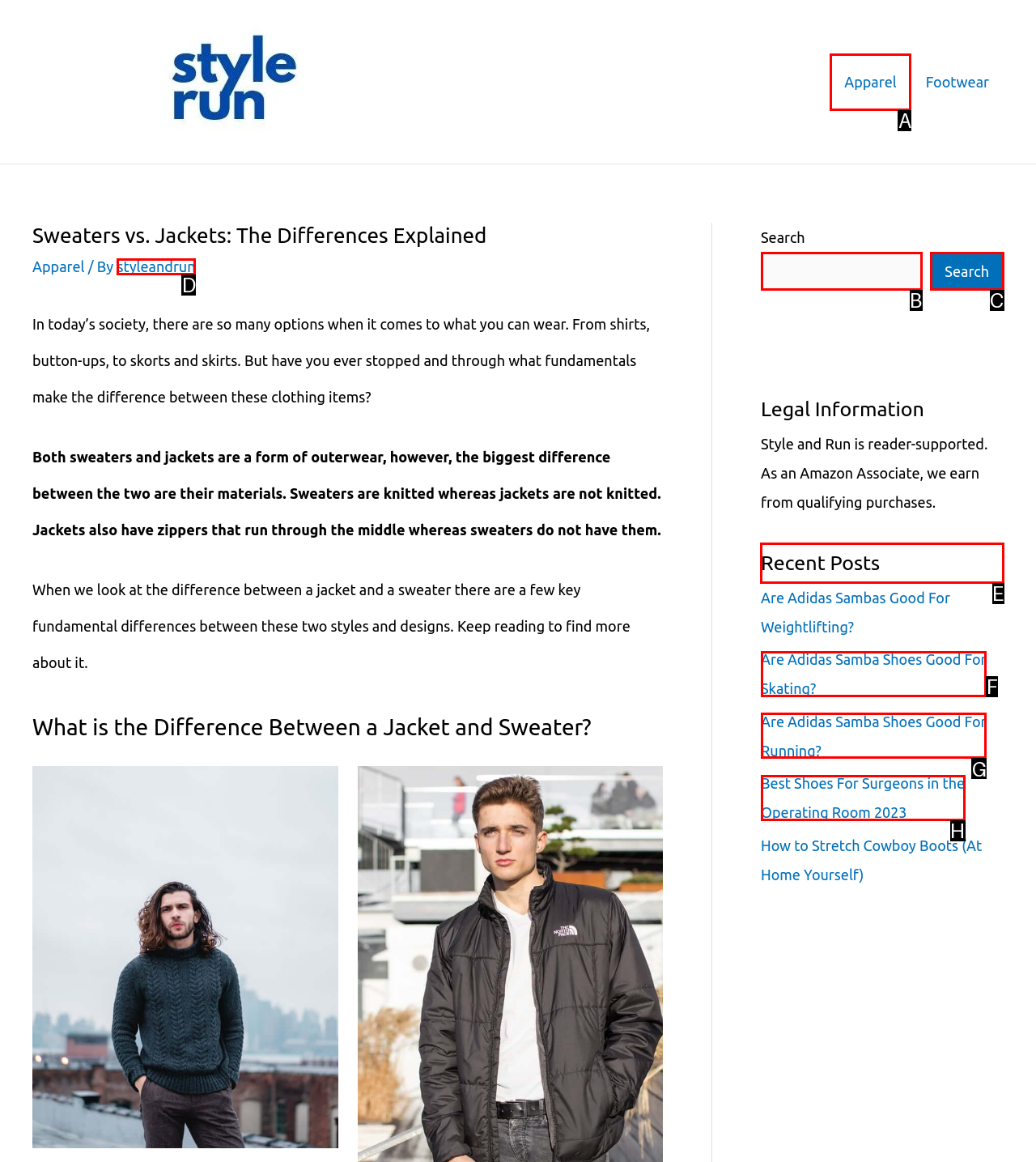For the task: Check the 'Recent Posts' section, specify the letter of the option that should be clicked. Answer with the letter only.

E